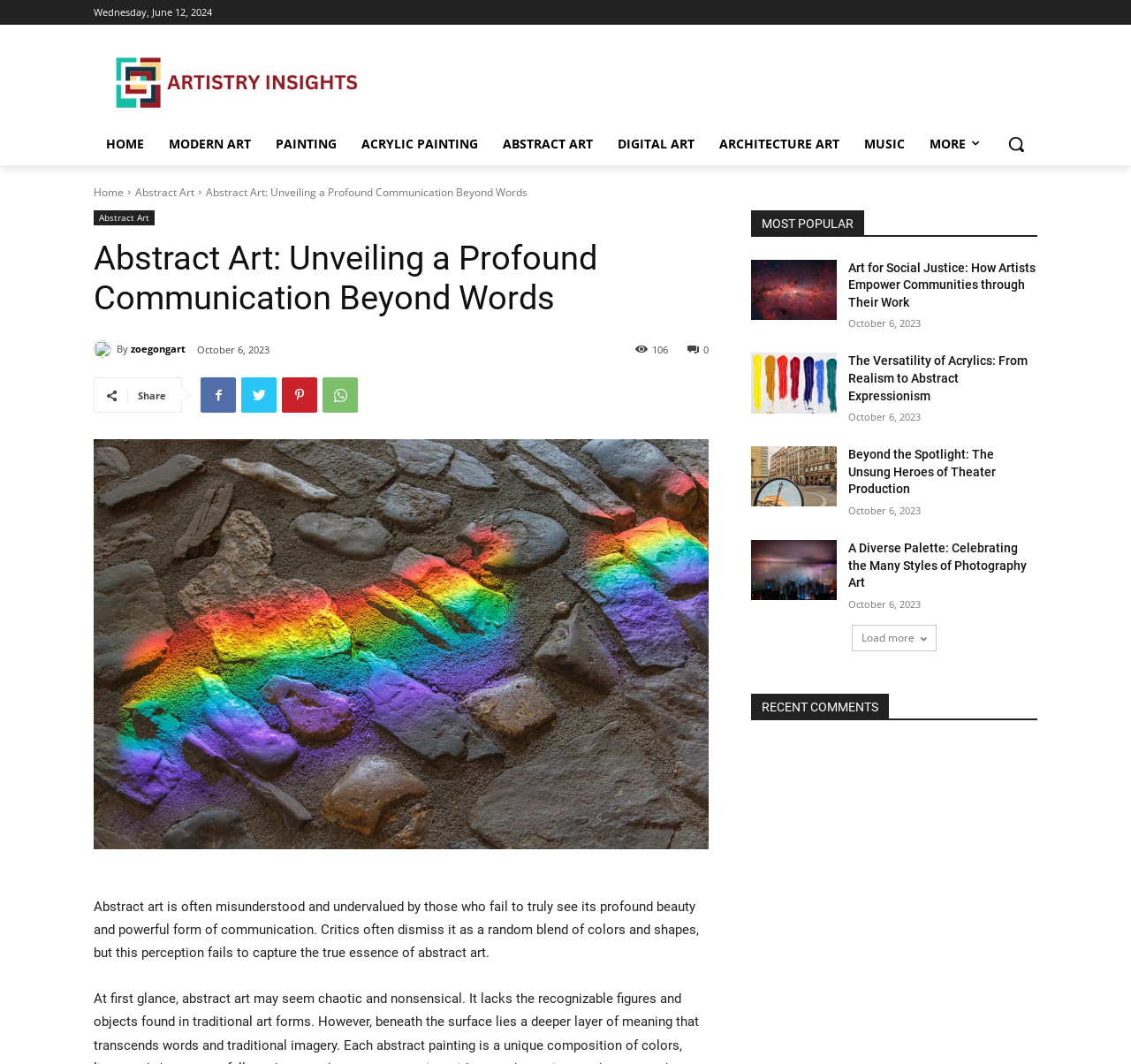What is the category of the link 'Abstract Art'? Examine the screenshot and reply using just one word or a brief phrase.

ABSTRACT ART